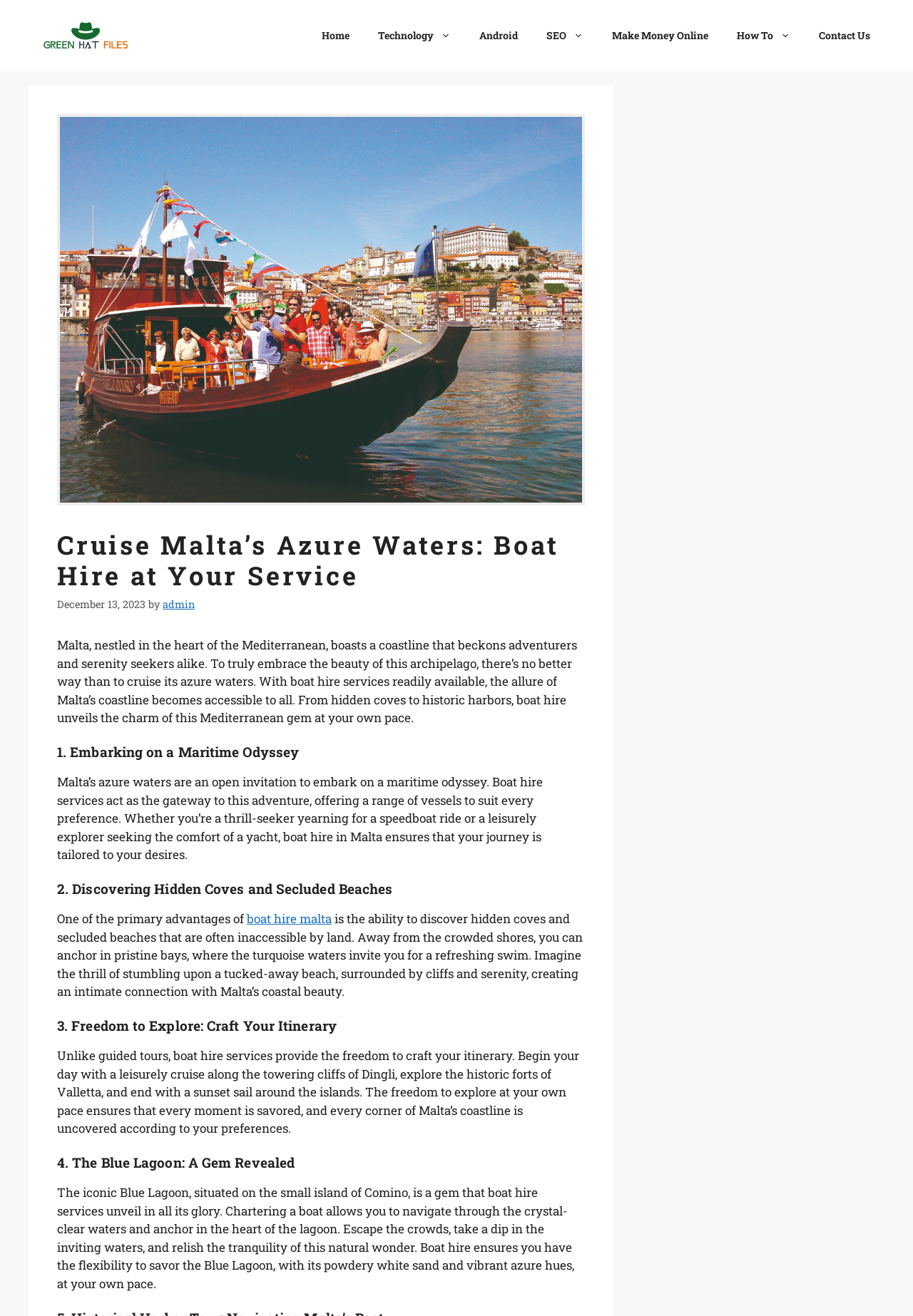What is the main topic of this webpage?
Using the image, elaborate on the answer with as much detail as possible.

Based on the content of the webpage, it appears to be discussing the benefits and experiences of hiring a boat in Malta, with sections highlighting the freedom to explore, discovering hidden coves, and cruising the azure waters.